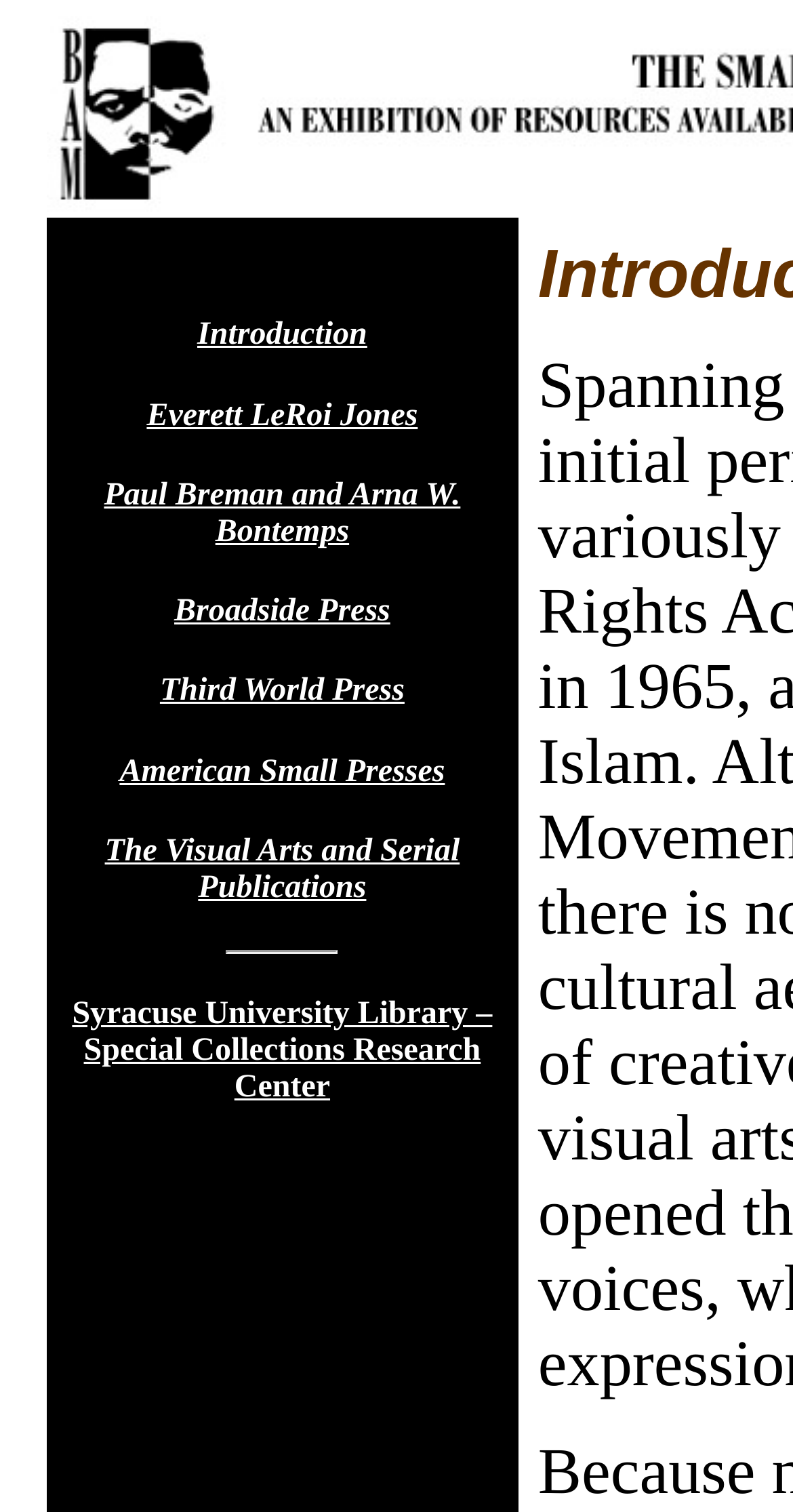Locate the bounding box coordinates of the area where you should click to accomplish the instruction: "visit Everett LeRoi Jones page".

[0.185, 0.263, 0.527, 0.286]